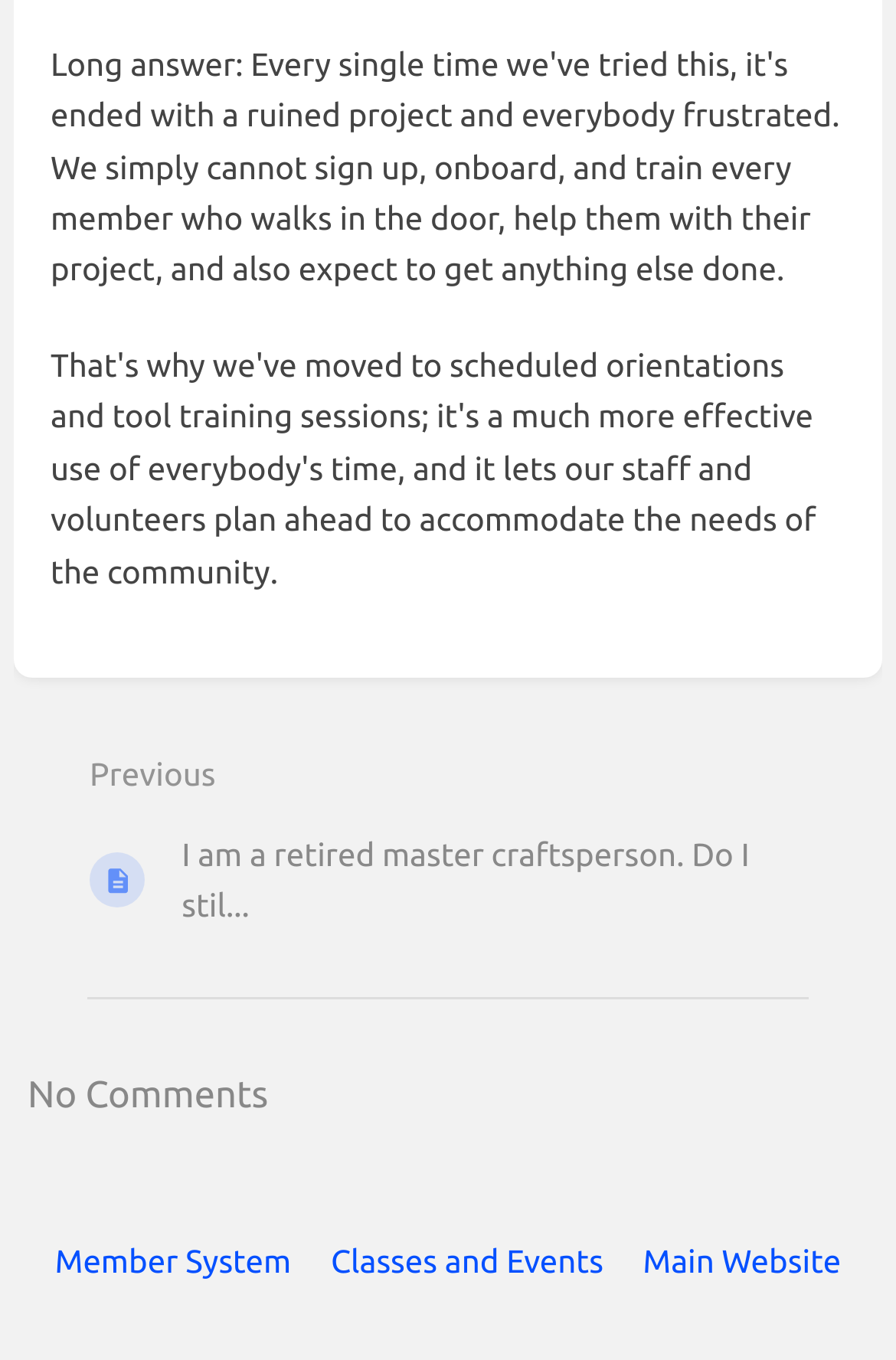Find the bounding box of the UI element described as follows: "Classes and Events".

[0.369, 0.913, 0.673, 0.94]